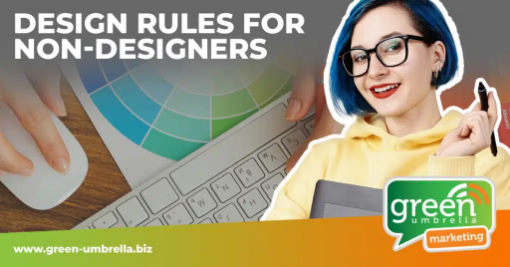Respond to the following query with just one word or a short phrase: 
What is the woman holding in her hand?

a pen